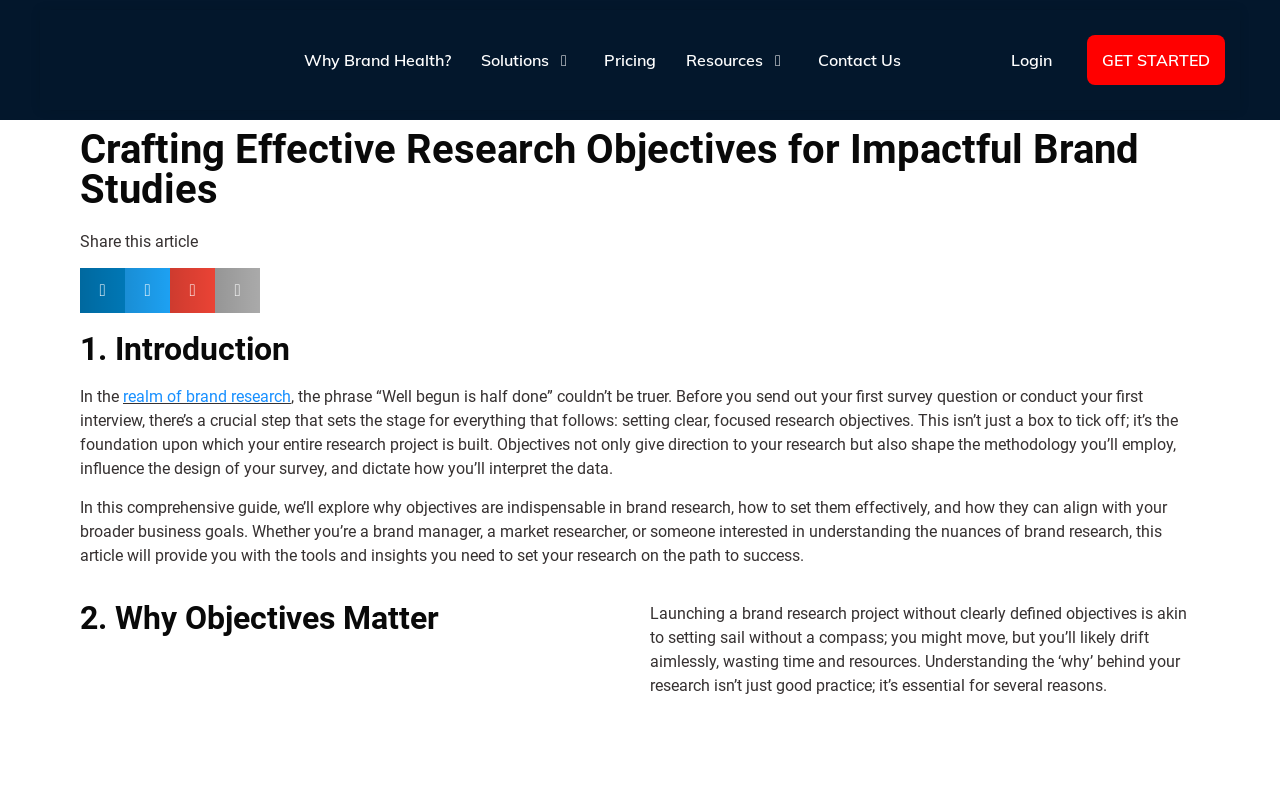Generate a thorough caption that explains the contents of the webpage.

This webpage is about crafting effective research objectives for impactful brand studies. At the top, there is a navigation menu with several links, including "Why Brand Health?", "Solutions dropdown", "Pricing", "Resources dropdown", "Contact Us", "Login", and "GET STARTED". Below the navigation menu, there is a heading that reads "Crafting Effective Research Objectives for Impactful Brand Studies". 

To the right of the heading, there is a section that allows users to share the article on various platforms, including LinkedIn, Twitter, email, and print. 

The main content of the webpage is divided into sections, each with a heading. The first section is "1. Introduction", which provides an overview of the importance of setting clear research objectives in brand research. The text explains that setting objectives is a crucial step that sets the stage for the entire research project. 

Below the introduction, there is a link to a related topic, "realm of brand research". The text then continues to discuss the significance of research objectives, including how they give direction to research, shape methodology, influence survey design, and dictate data interpretation.

The next section is "2. Why Objectives Matter", which is accompanied by an image related to research objectives. The text in this section explains that launching a brand research project without clear objectives is like navigating without a compass, and it highlights the importance of understanding the purpose behind the research.